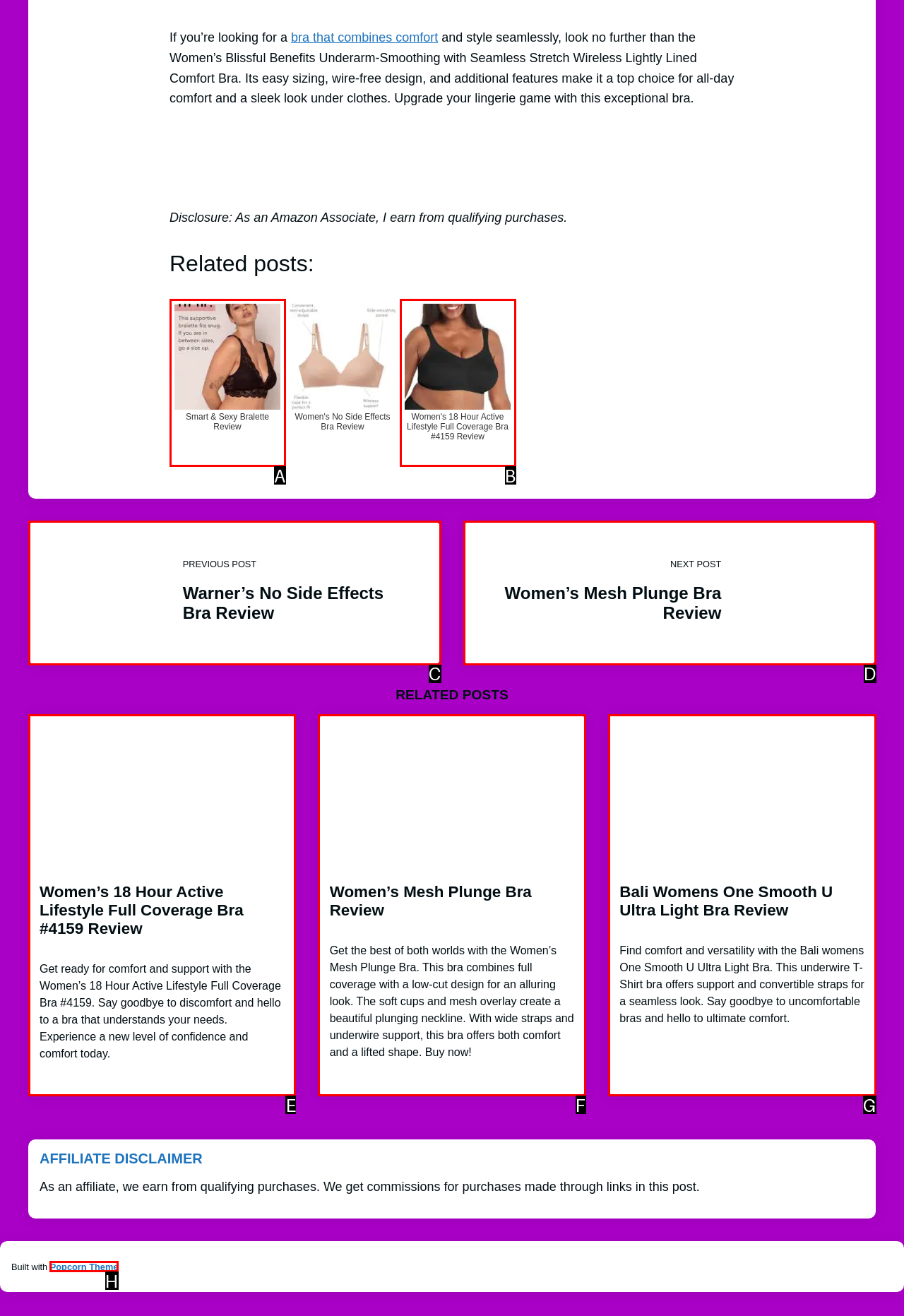Pick the option that corresponds to: Popcorn Theme
Provide the letter of the correct choice.

H